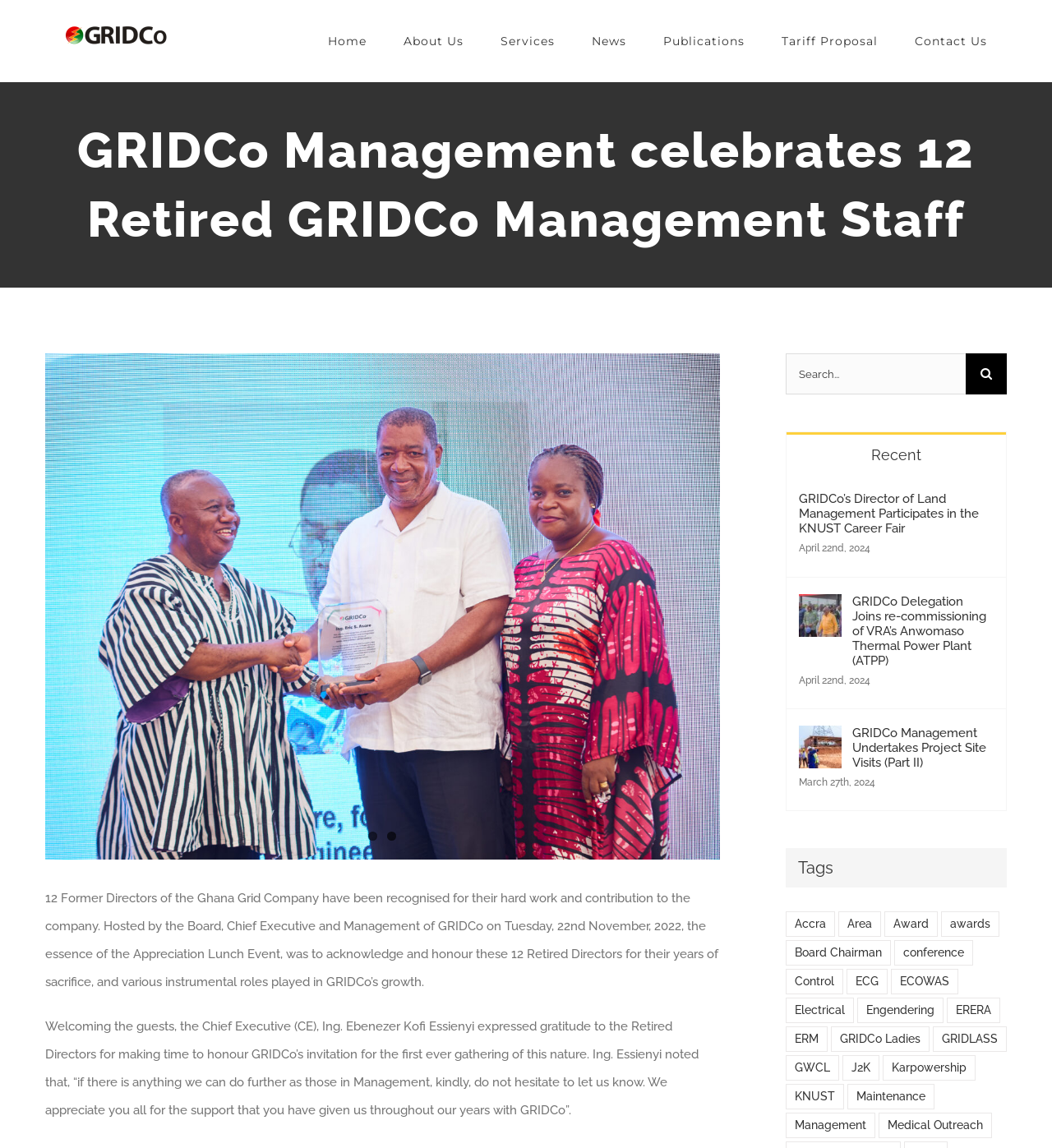Answer the following inquiry with a single word or phrase:
What is the title of the page?

GRIDCo Management celebrates 12 Retired GRIDCo Management Staff